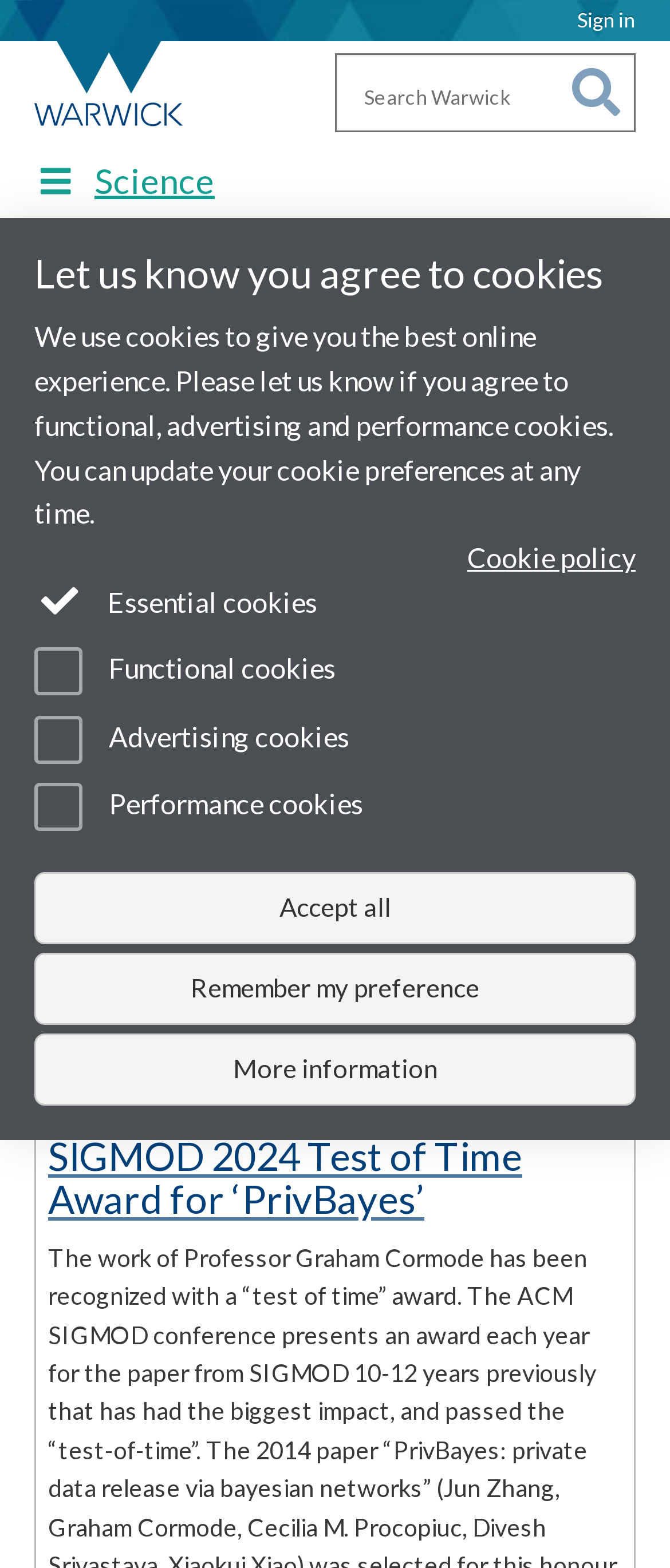What is the faculty featured on this webpage?
Using the information from the image, provide a comprehensive answer to the question.

I found the answer by looking at the heading element with the text 'Science' and the link with the text 'Faculty of Science, Engineering and Medicine News'. This suggests that the faculty featured on this webpage is the Faculty of Science.